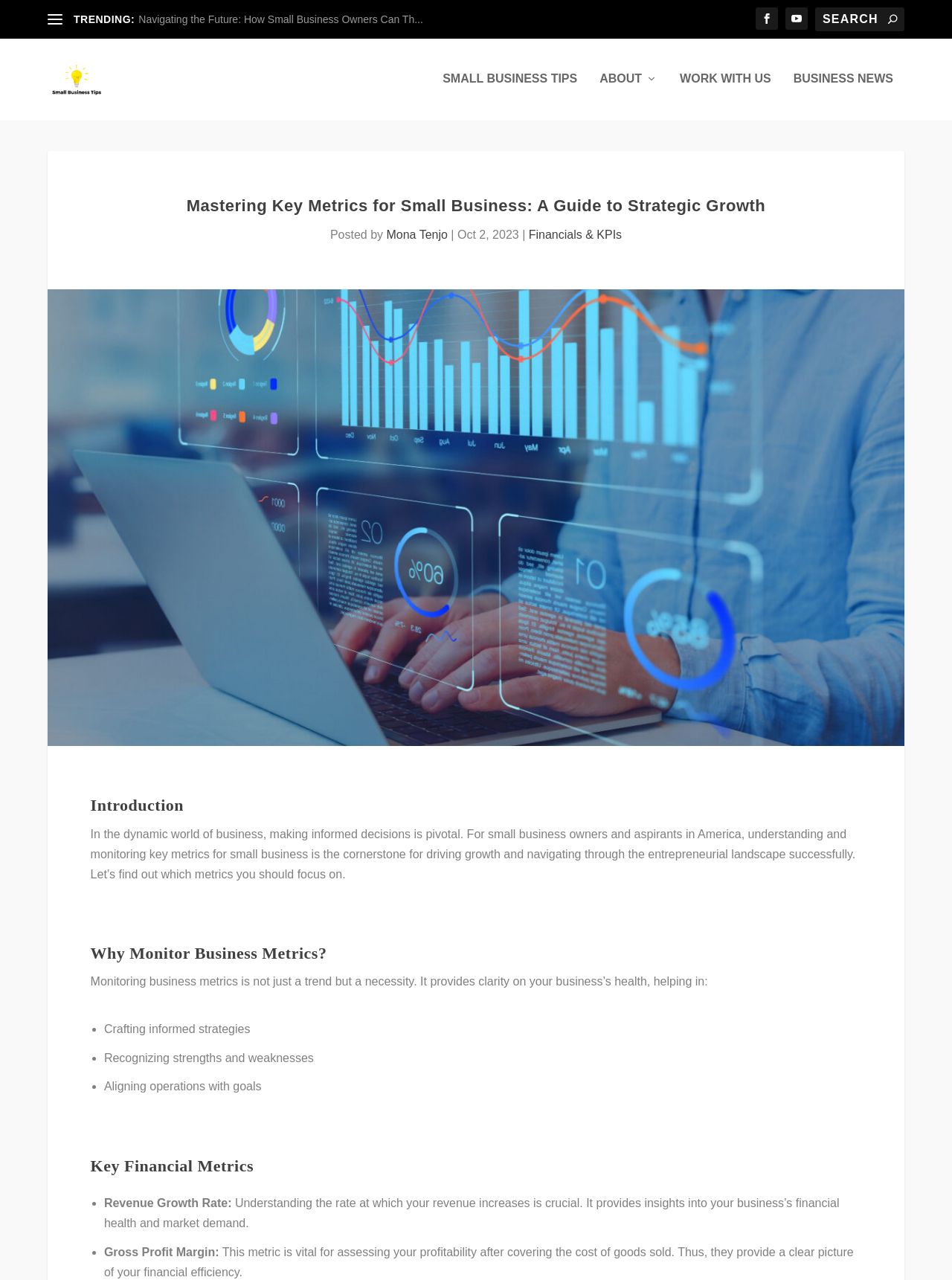Please answer the following question using a single word or phrase: 
What is the purpose of monitoring business metrics?

Crafting informed strategies